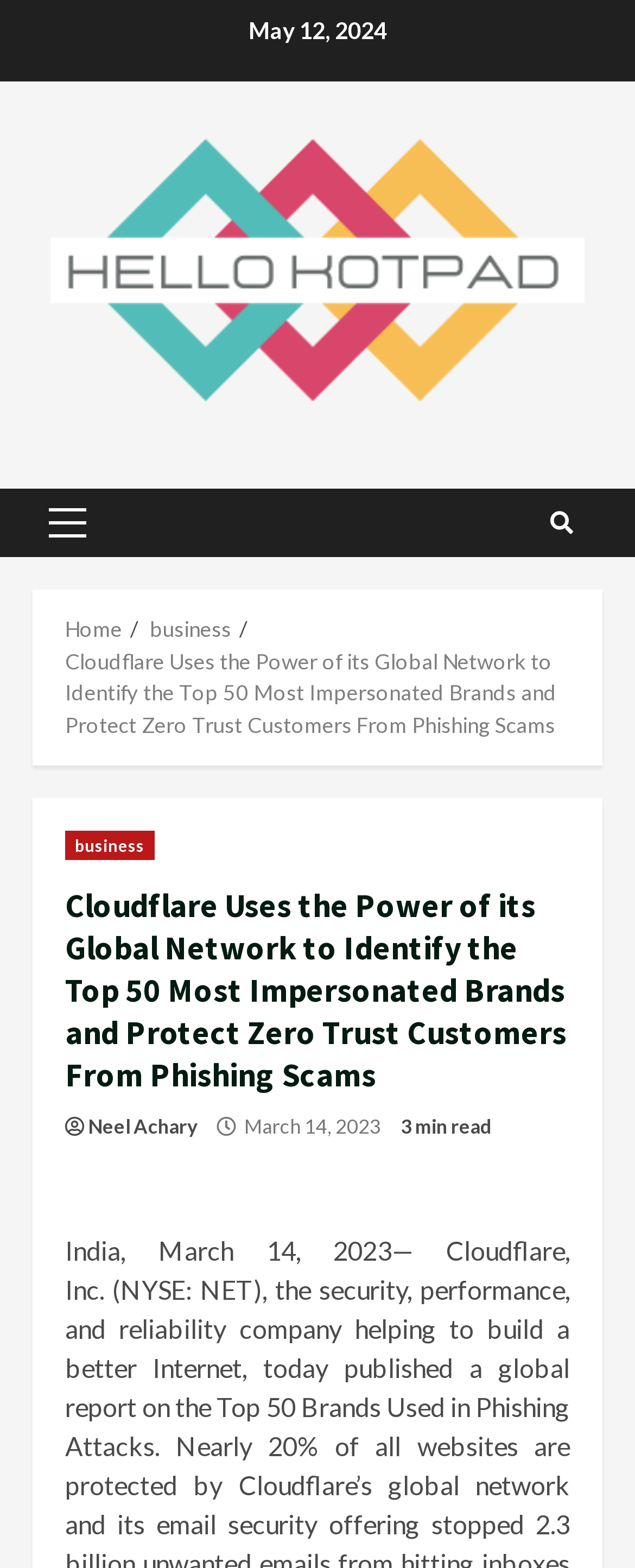Locate the bounding box coordinates of the clickable area to execute the instruction: "visit Hello Kotpad homepage". Provide the coordinates as four float numbers between 0 and 1, represented as [left, top, right, bottom].

[0.079, 0.159, 0.921, 0.179]